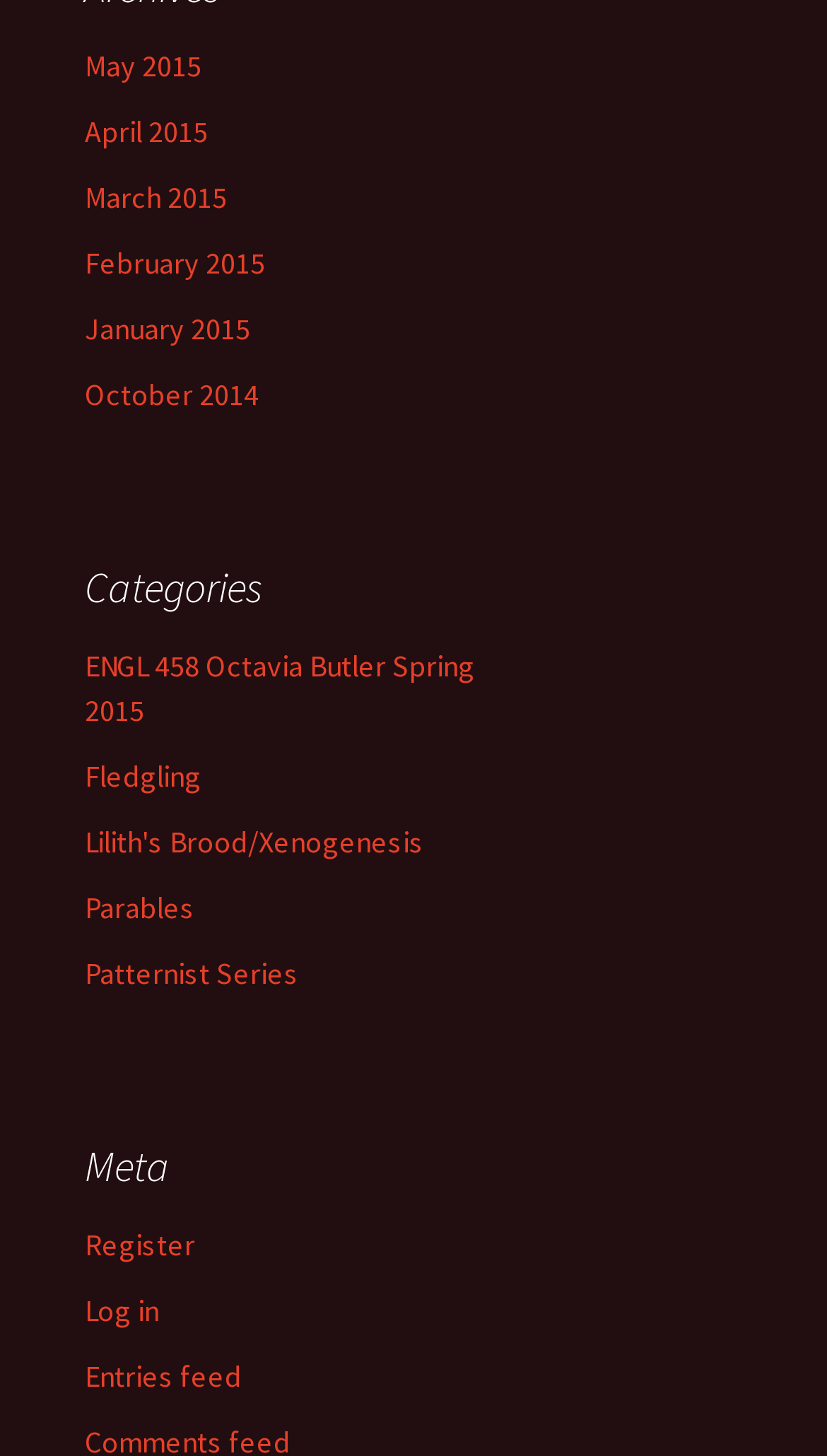Using the provided element description "Register", determine the bounding box coordinates of the UI element.

[0.103, 0.841, 0.236, 0.867]